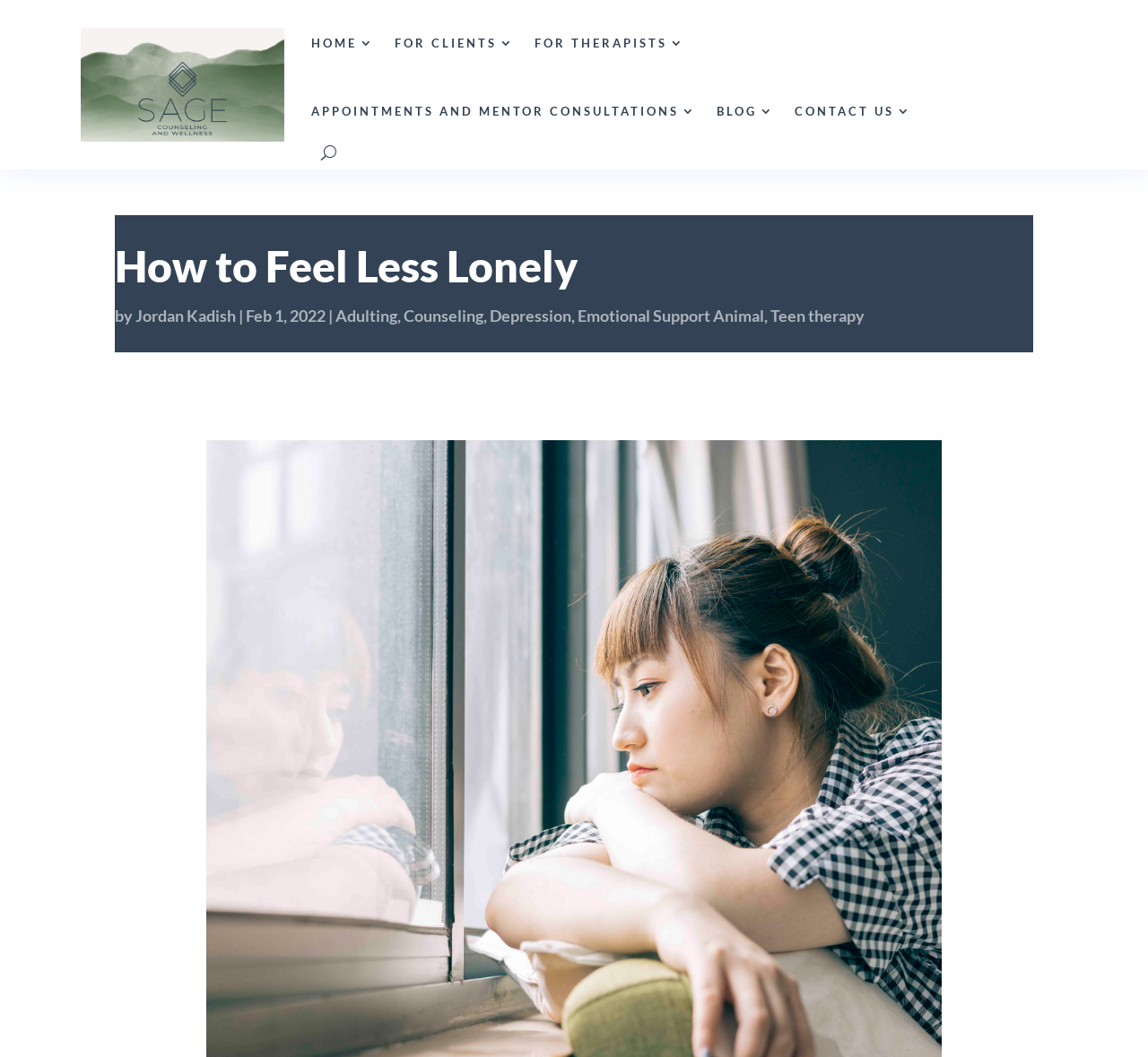Identify the bounding box coordinates for the UI element described as: "Emotional Support Animal".

[0.503, 0.289, 0.666, 0.308]